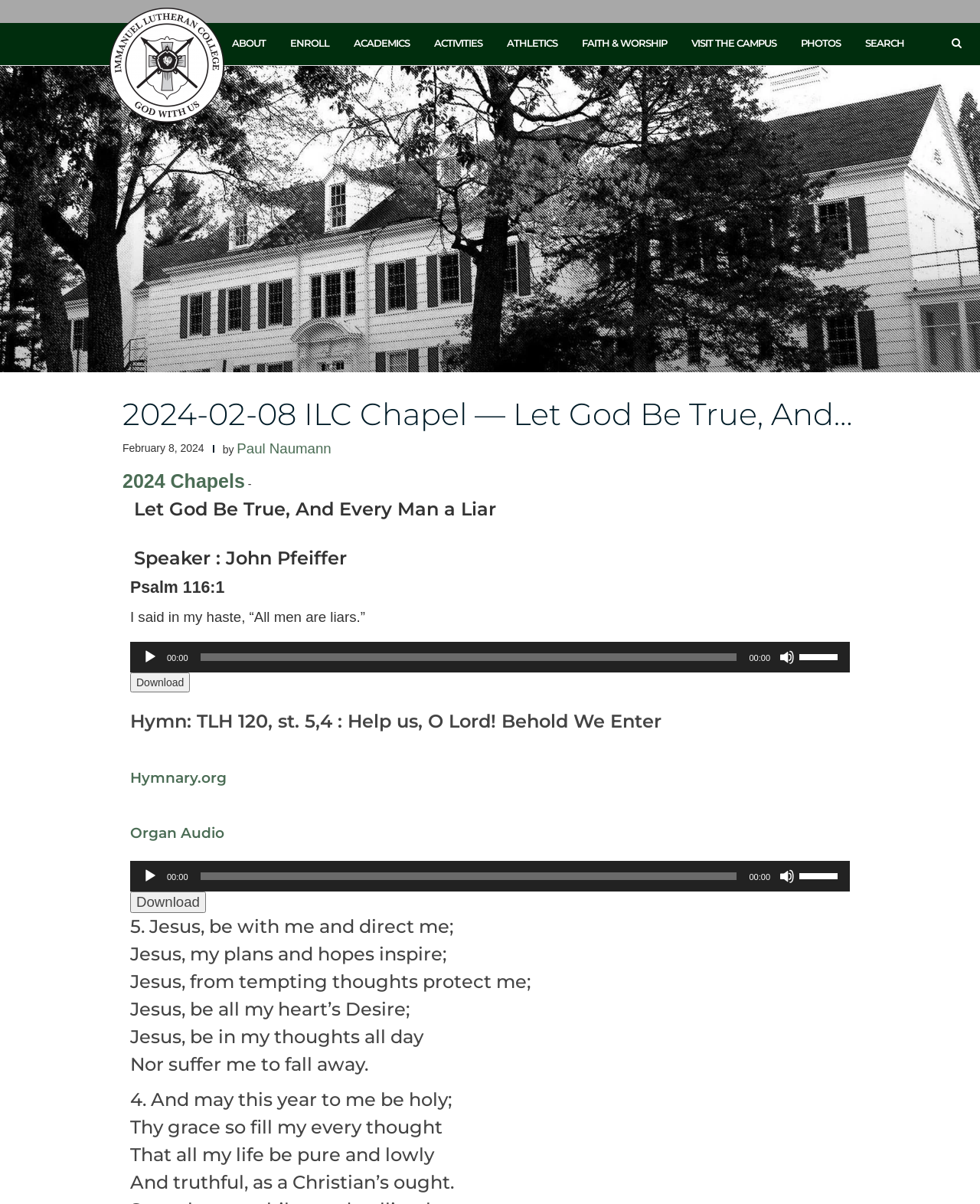Please give a short response to the question using one word or a phrase:
What is the hymn number mentioned in the webpage?

TLH 120